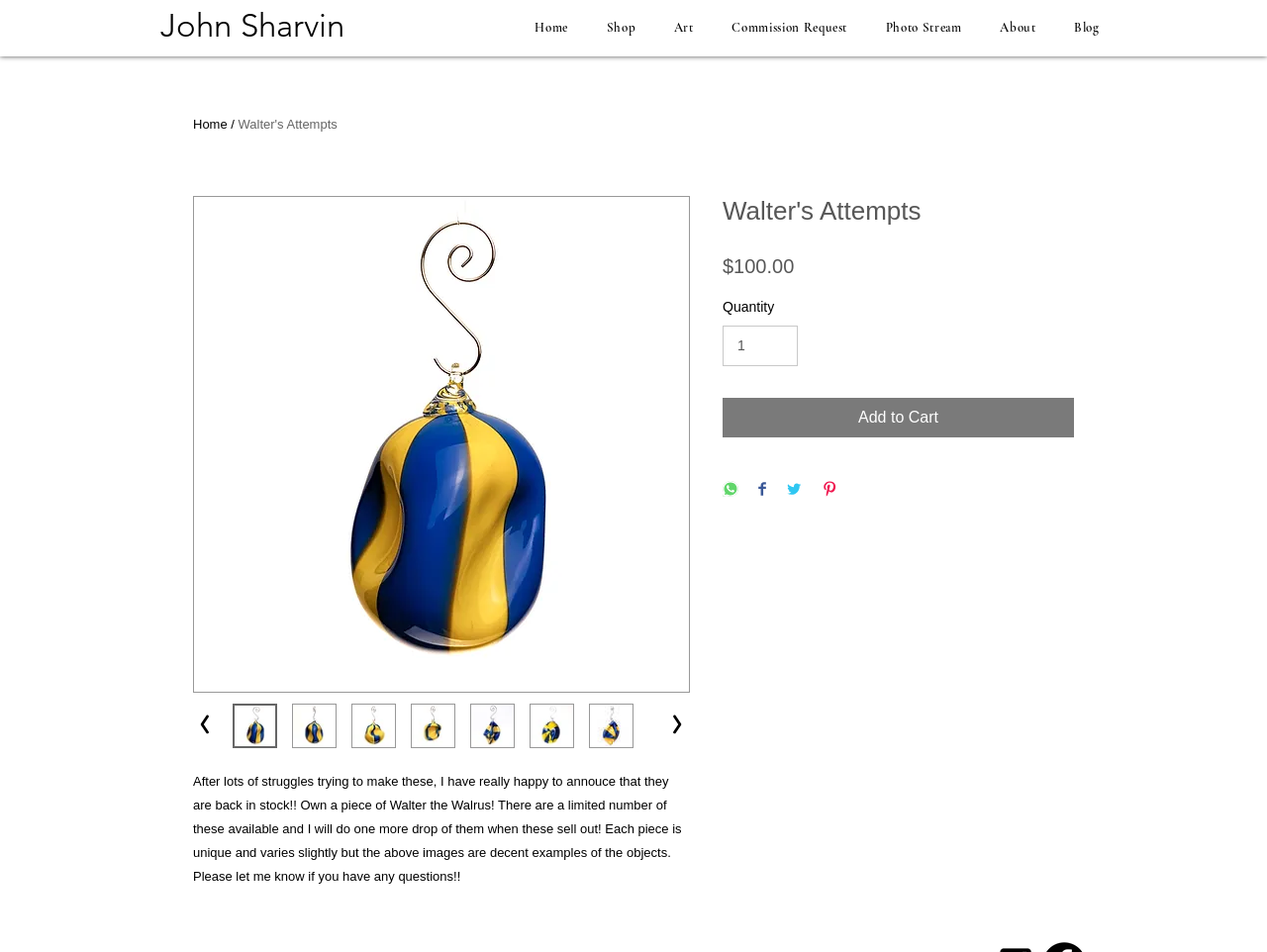Specify the bounding box coordinates of the element's region that should be clicked to achieve the following instruction: "Click the 'Add to Cart' button". The bounding box coordinates consist of four float numbers between 0 and 1, in the format [left, top, right, bottom].

[0.57, 0.417, 0.848, 0.459]